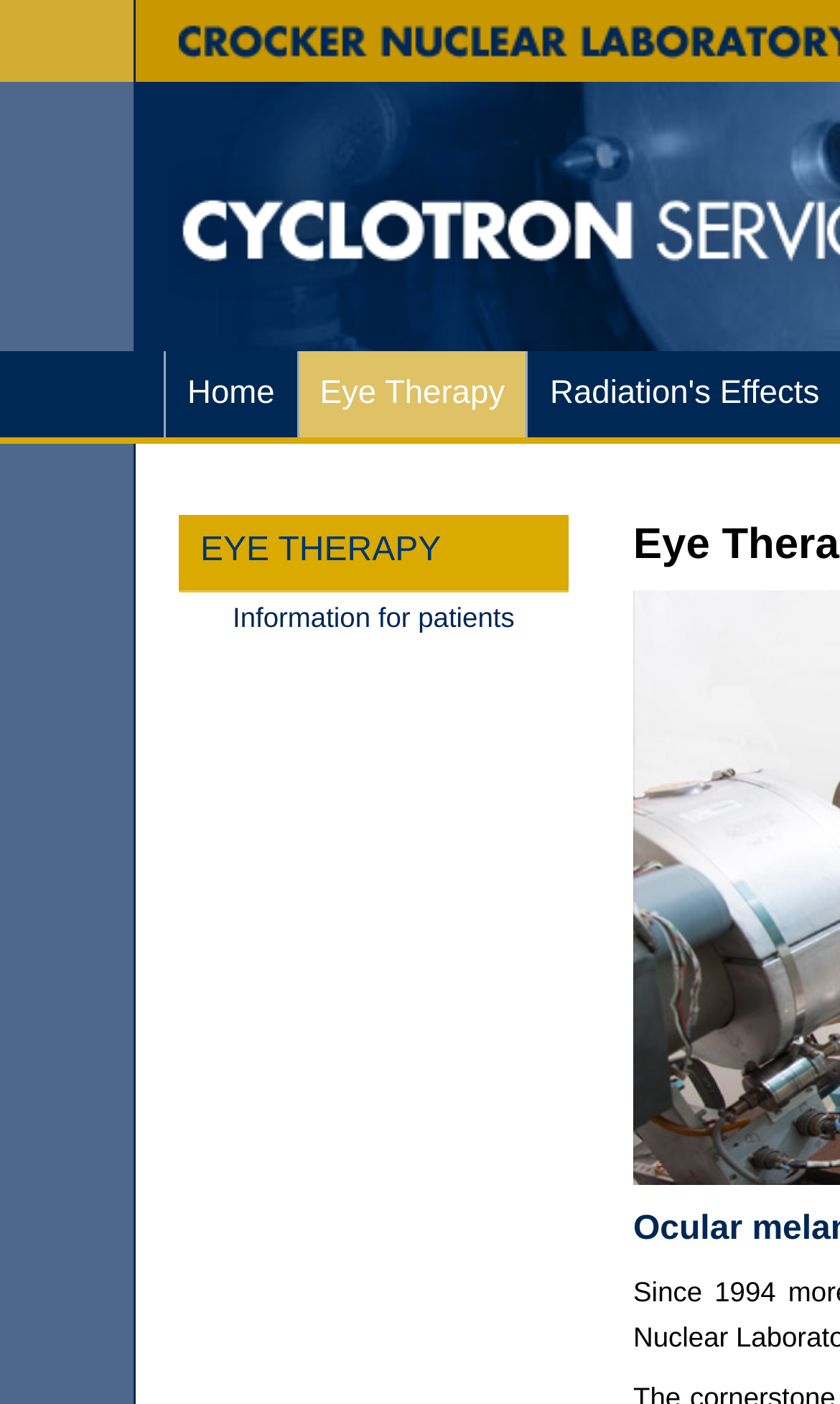Using the webpage screenshot and the element description Home, determine the bounding box coordinates. Specify the coordinates in the format (top-left x, top-left y, bottom-right x, bottom-right y) with values ranging from 0 to 1.

[0.197, 0.25, 0.353, 0.311]